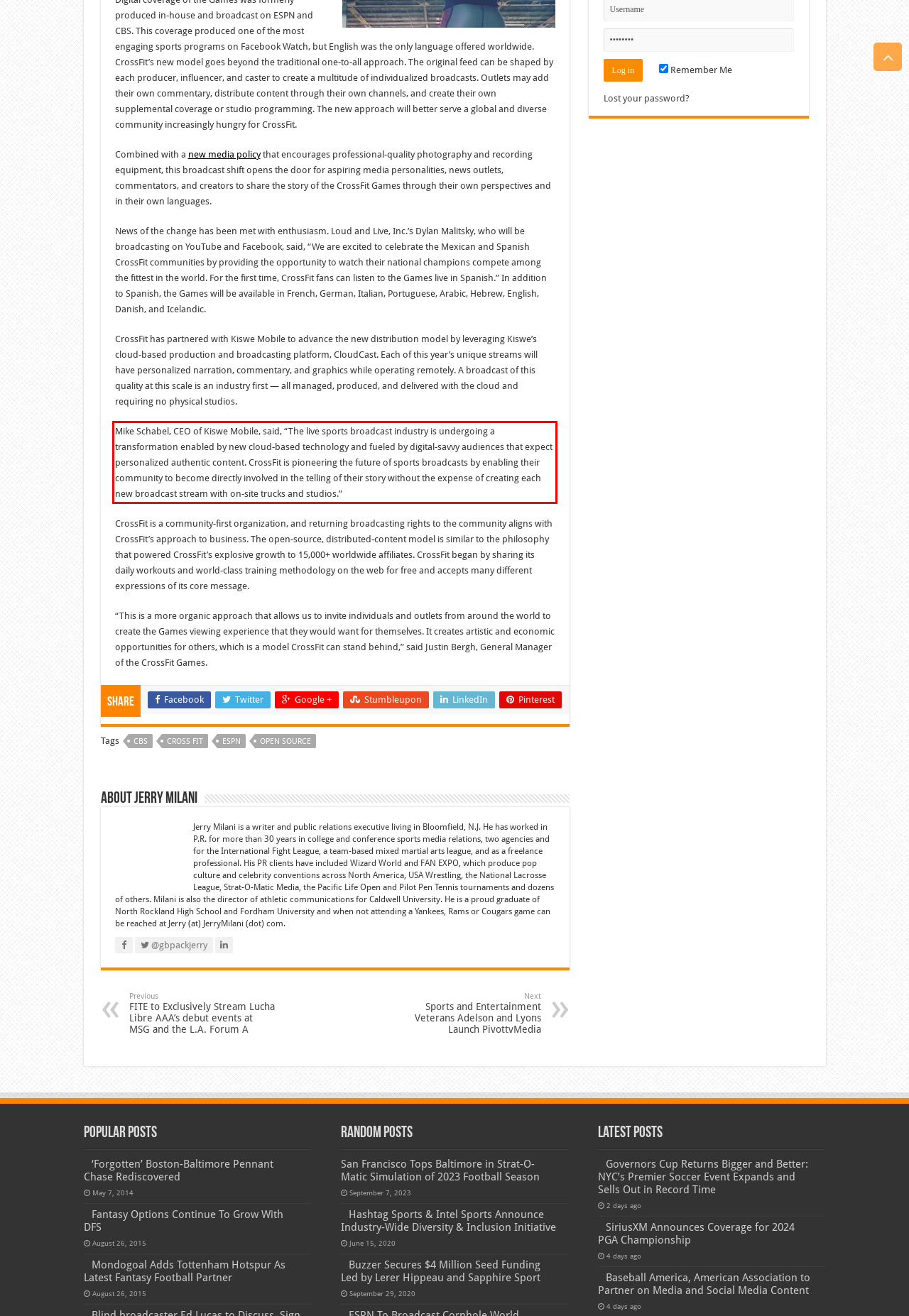Given a screenshot of a webpage, locate the red bounding box and extract the text it encloses.

Mike Schabel, CEO of Kiswe Mobile, said, “The live sports broadcast industry is undergoing a transformation enabled by new cloud-based technology and fueled by digital-savvy audiences that expect personalized authentic content. CrossFit is pioneering the future of sports broadcasts by enabling their community to become directly involved in the telling of their story without the expense of creating each new broadcast stream with on-site trucks and studios.”